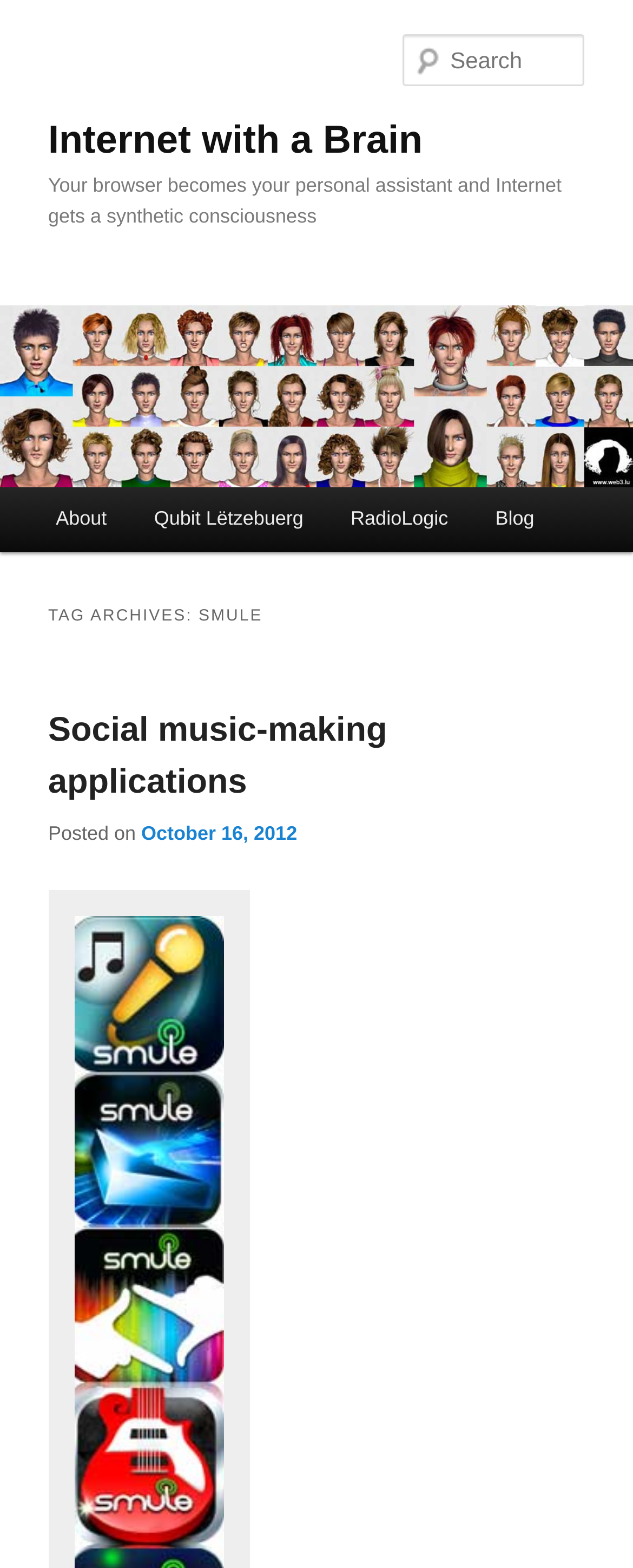Identify the bounding box coordinates of the element that should be clicked to fulfill this task: "Visit the About page". The coordinates should be provided as four float numbers between 0 and 1, i.e., [left, top, right, bottom].

[0.051, 0.311, 0.206, 0.352]